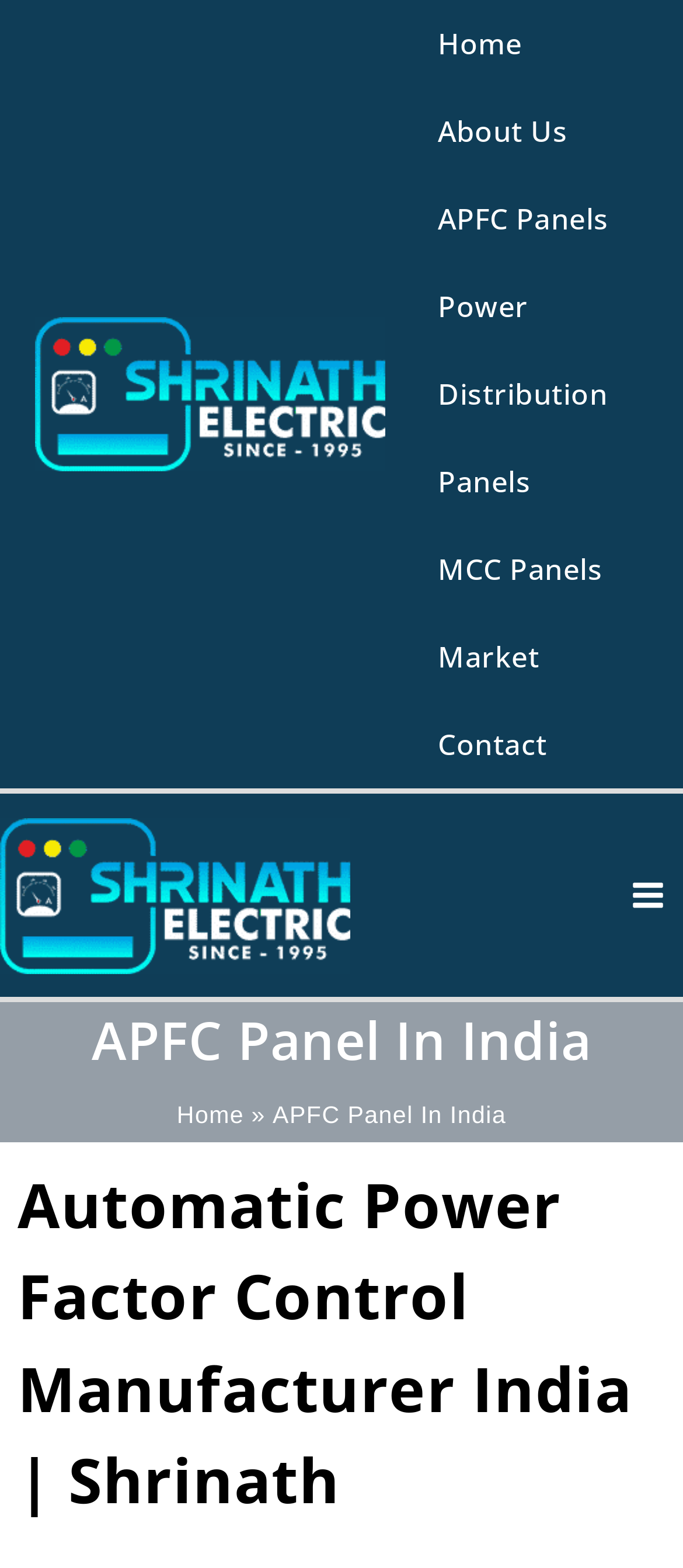Please identify the bounding box coordinates of the area that needs to be clicked to fulfill the following instruction: "View APFC Panels."

[0.615, 0.112, 0.917, 0.168]